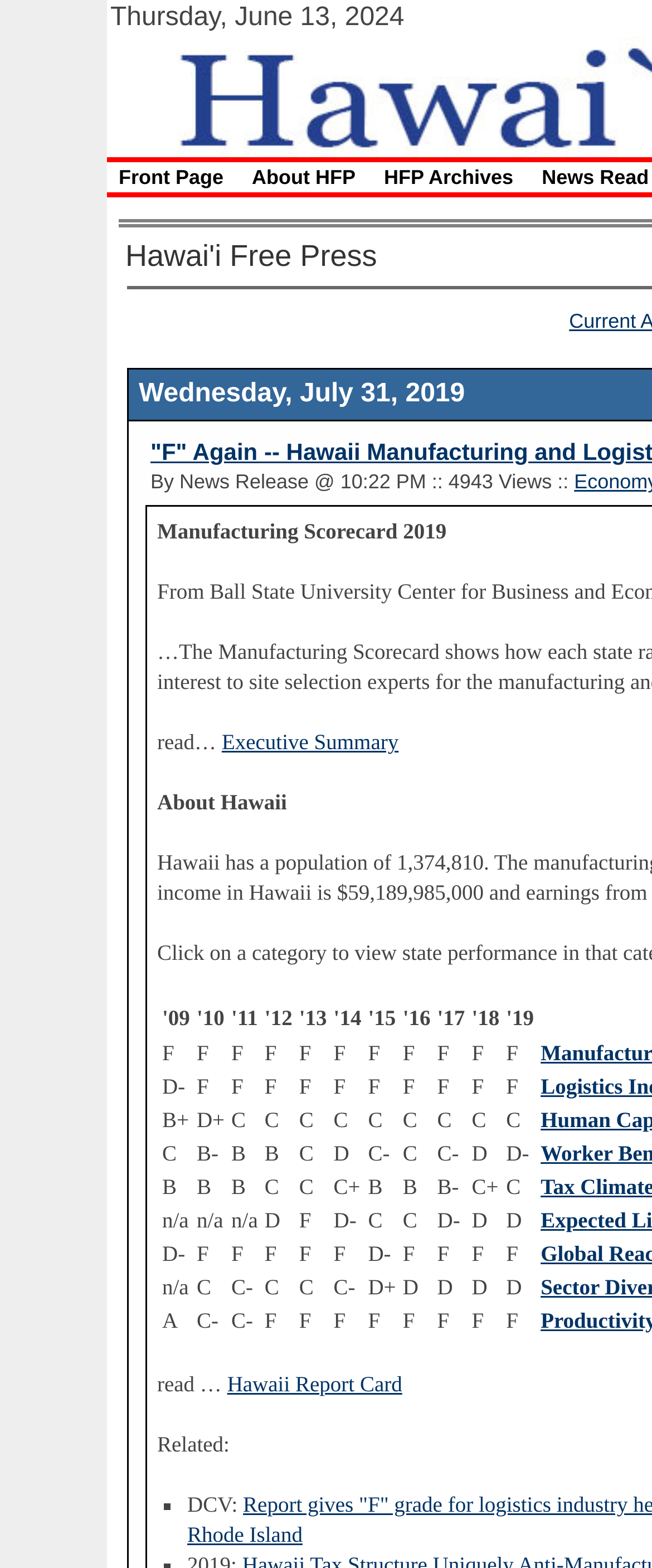Please provide a one-word or phrase answer to the question: 
What is the date displayed at the top of the webpage?

Thursday, June 13, 2024